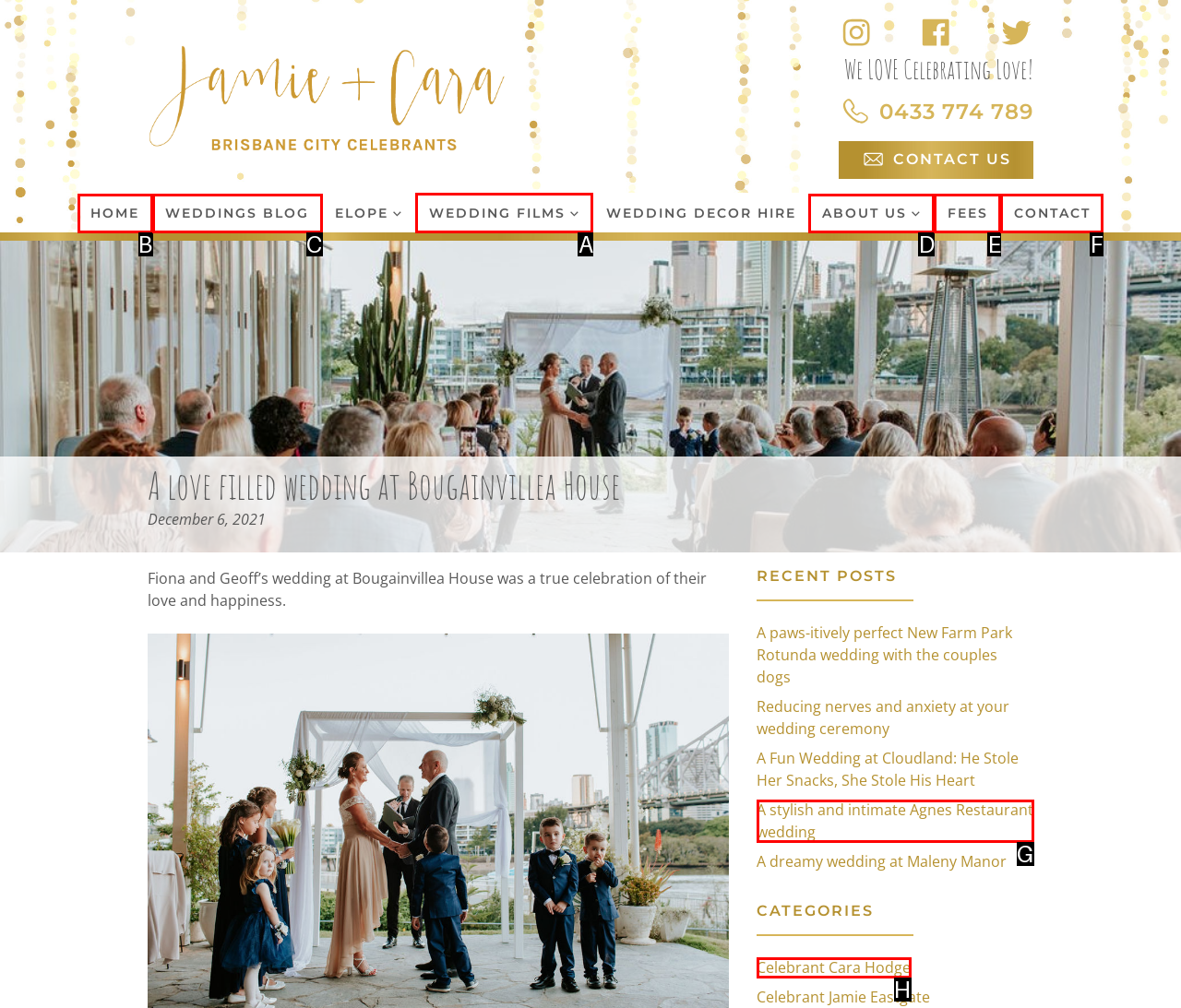To achieve the task: View wedding films, indicate the letter of the correct choice from the provided options.

A